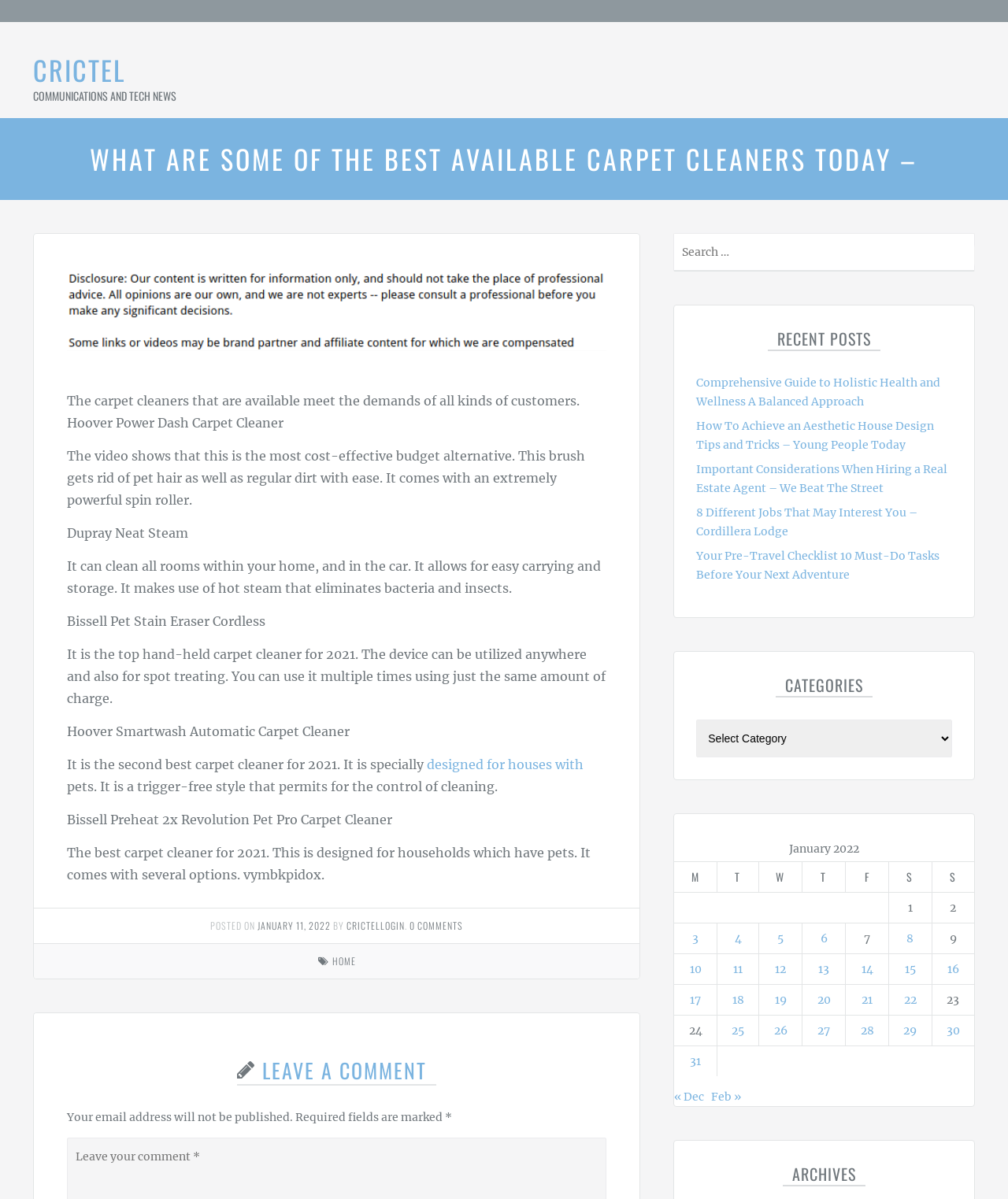Provide a short answer to the following question with just one word or phrase: What is the feature of the Hoover Power Dash Carpet Cleaner?

Cost-effective budget alternative